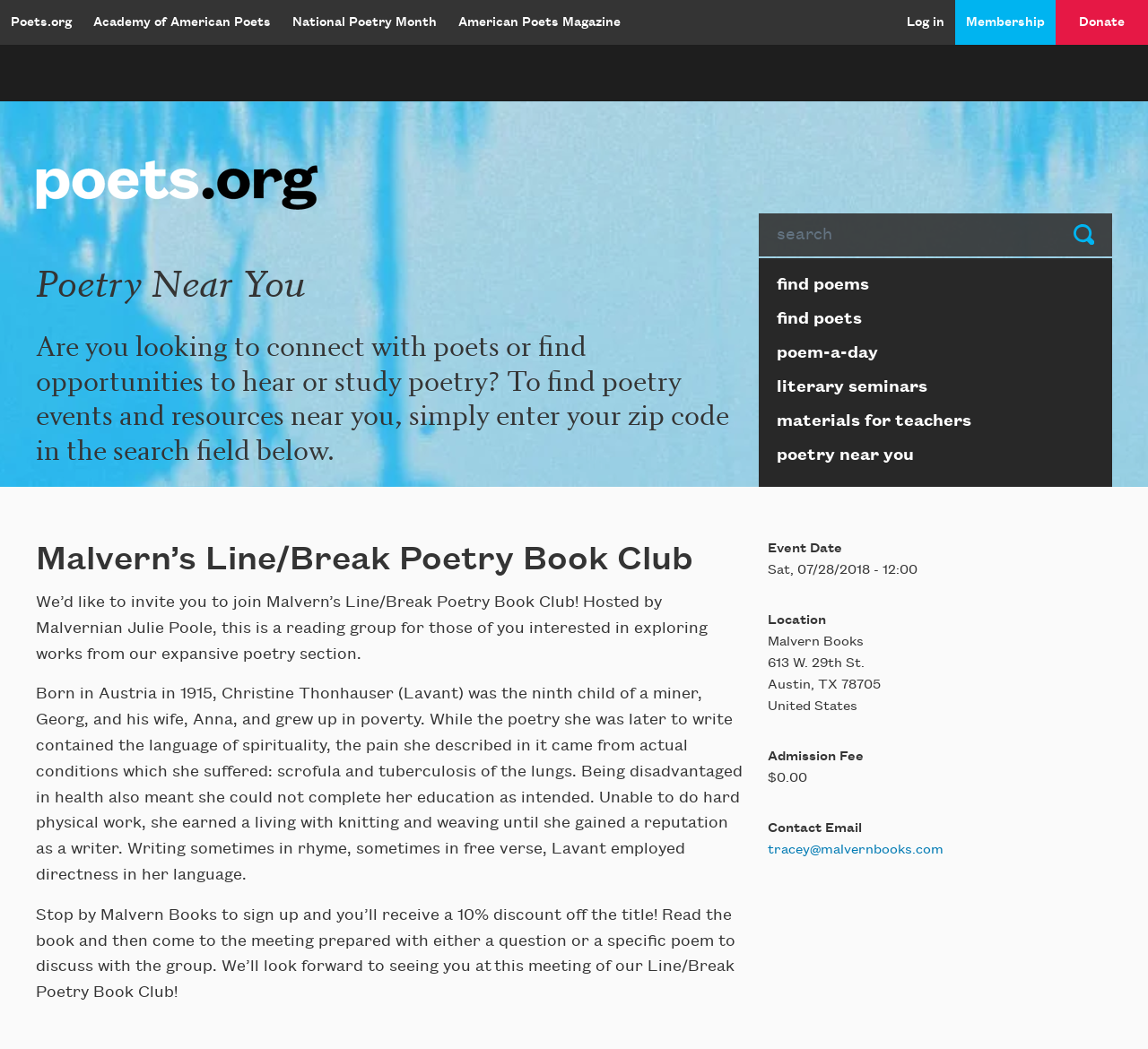Construct a thorough caption encompassing all aspects of the webpage.

The webpage is about Malvern's Line/Break Poetry Book Club, hosted by Malvernian Julie Poole. At the top, there are several links to other websites, including Poets.org, Academy of American Poets, National Poetry Month, American Poets Magazine, Log in, Membership, and Donate. Below these links, there is a search bar with a submit button.

On the left side, there is a section titled "Poetry Near You" with a brief description and a search field to find poetry events and resources near a specific zip code. Below this section, there are links to various poetry-related resources, including find poems, find poets, poem-a-day, literary seminars, materials for teachers, and poetry near you.

The main content of the webpage is about the Malvern's Line/Break Poetry Book Club. There is a brief introduction to the book club, followed by a biography of Christine Thonhauser (Lavant), an Austrian poet. The biography describes her life, including her poverty-stricken childhood, health issues, and her writing career.

Below the biography, there is a section with details about the book club meeting, including the date, time, location, and admission fee. The meeting will take place at Malvern Books, and participants can sign up at the store to receive a 10% discount on the book. The section also includes contact information for the organizer.

On the right side, there is a complementary section with a brief description of the event, including the date, time, location, and admission fee.